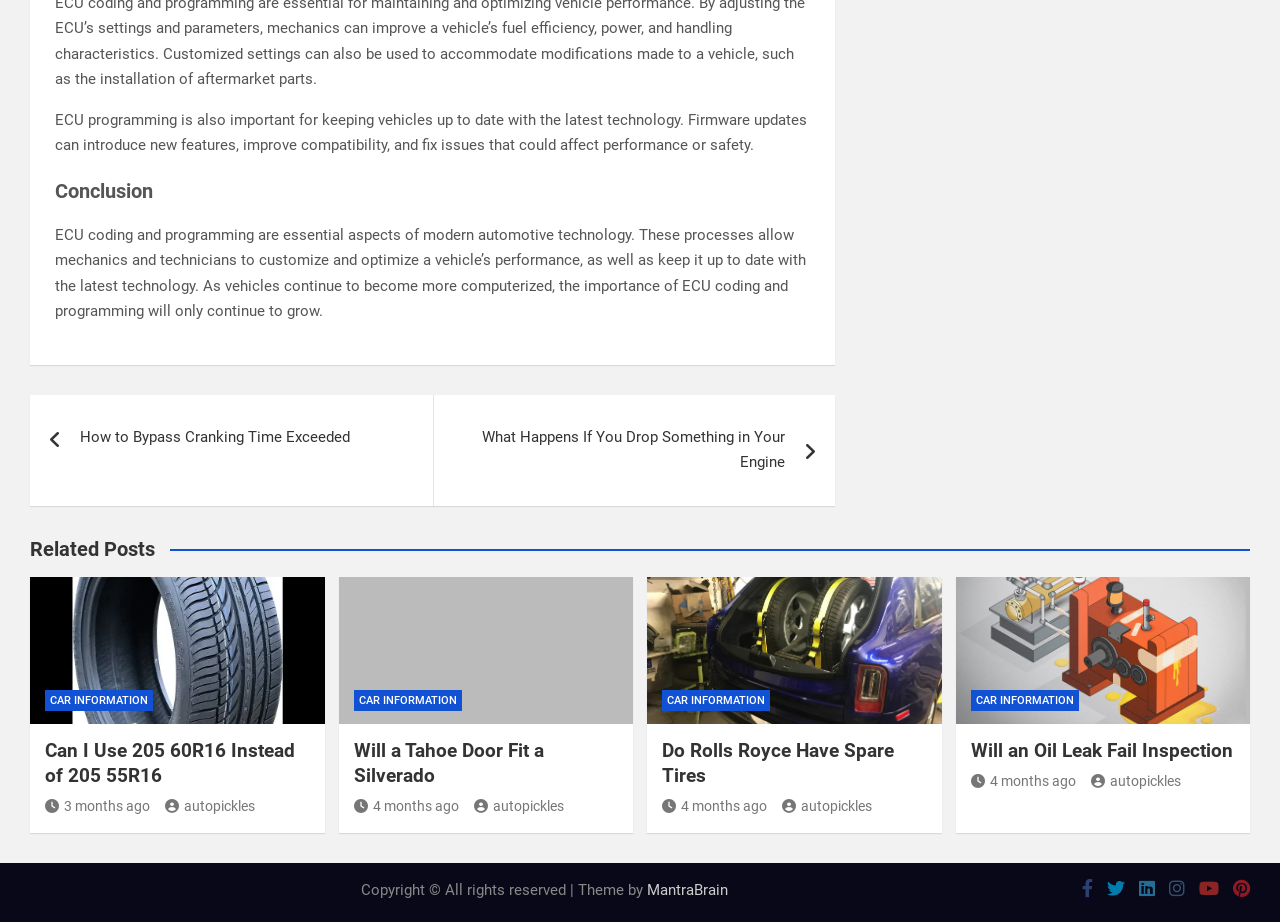Given the element description "Privacy Policy", identify the bounding box of the corresponding UI element.

None